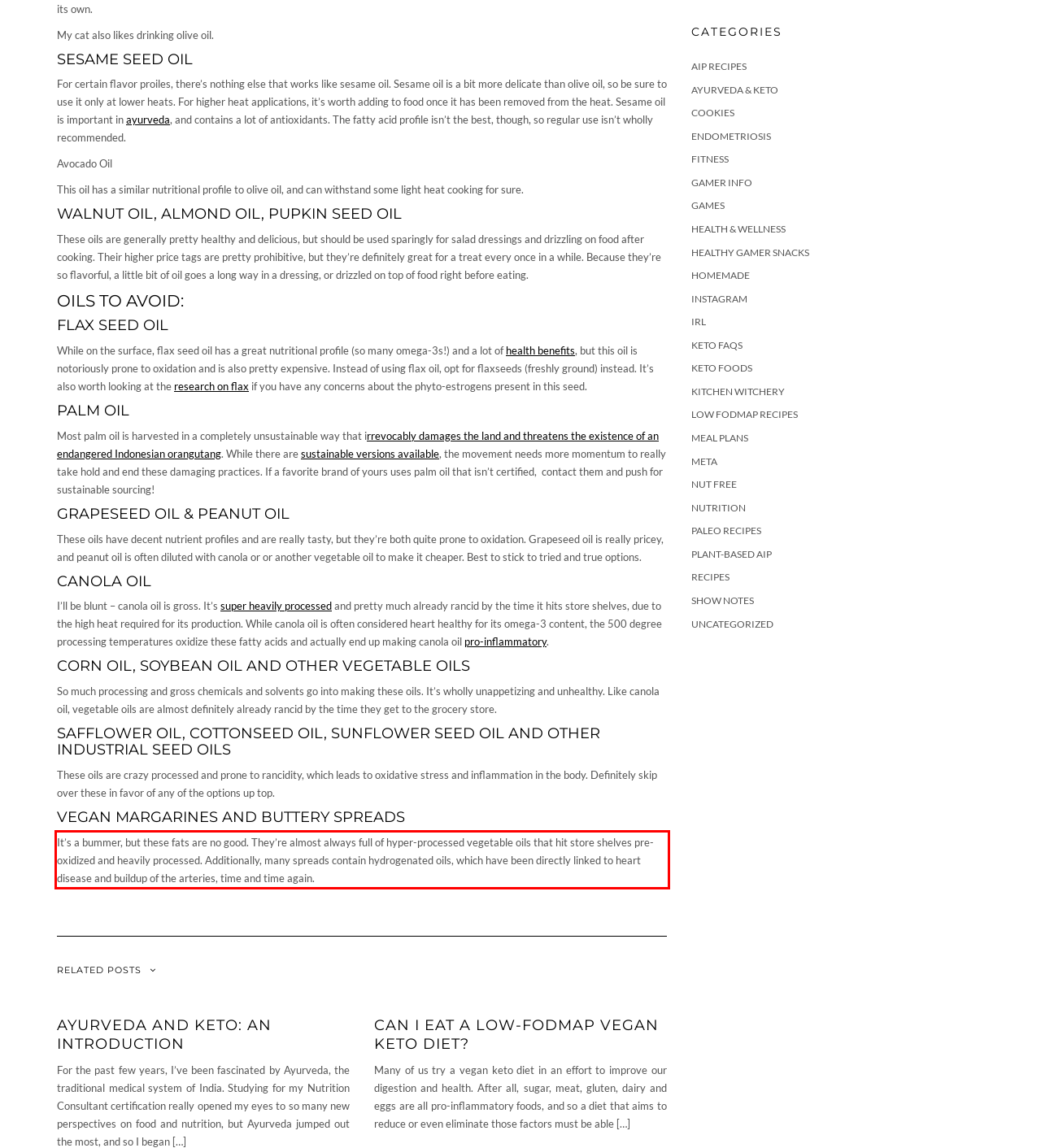Examine the webpage screenshot and use OCR to obtain the text inside the red bounding box.

It’s a bummer, but these fats are no good. They’re almost always full of hyper-processed vegetable oils that hit store shelves pre-oxidized and heavily processed. Additionally, many spreads contain hydrogenated oils, which have been directly linked to heart disease and buildup of the arteries, time and time again.